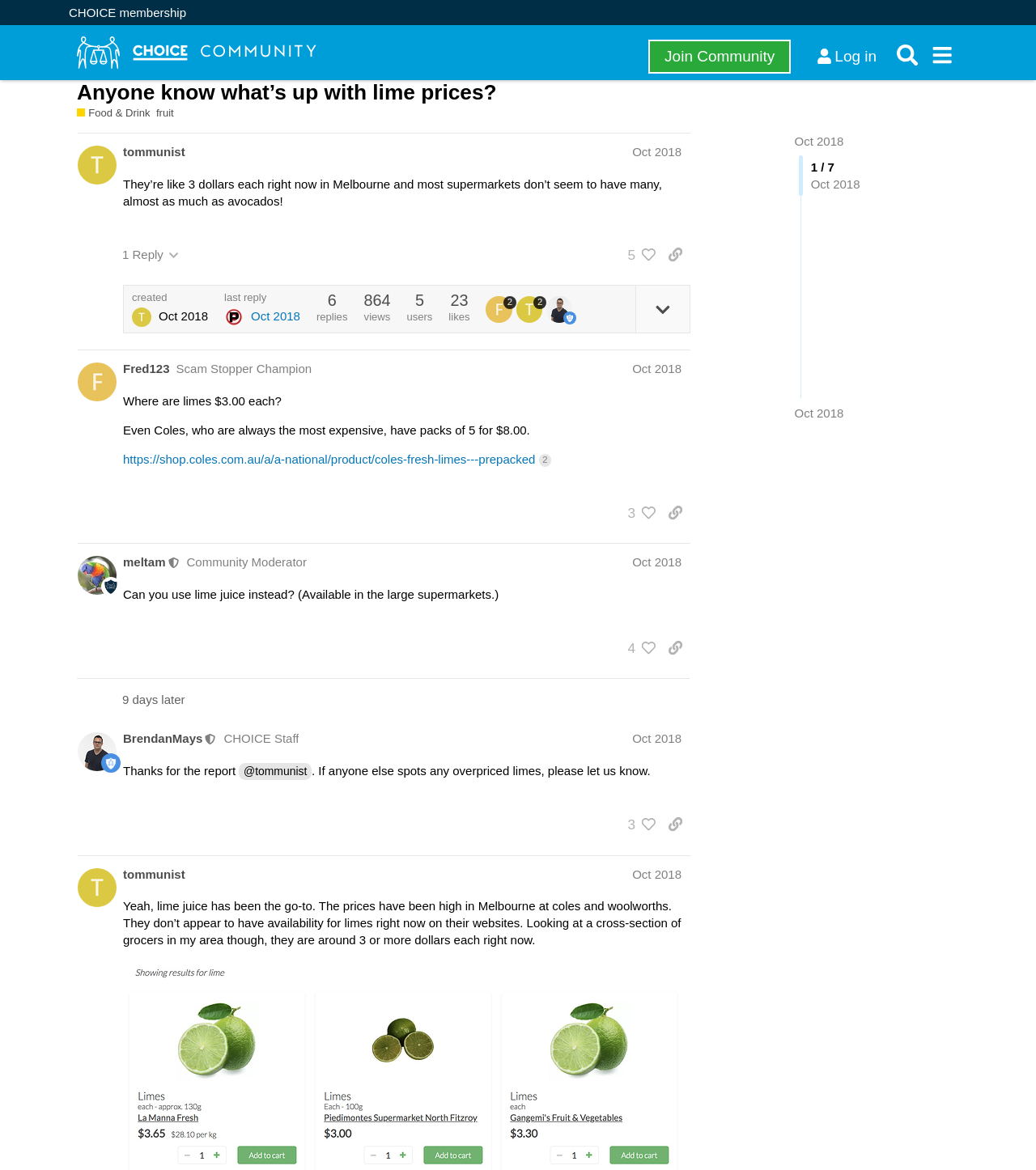Provide an in-depth caption for the elements present on the webpage.

This webpage appears to be a community forum discussion page, specifically focused on food and drink. At the top of the page, there is a header section with links to "CHOICE membership", "Community", and a search button. Below this, there is a heading that reads "Anyone know what's up with lime prices?" followed by a brief description of the topic.

The main content of the page is divided into four sections, each representing a different post or comment from a user. The first post, from user "tommunist", discusses the high price of limes in Melbourne and how they are scarce in most supermarkets. This post has a reply button and shows that five people liked the post.

The second post, from user "Fred123", asks where limes can be found for $3.00 each and shares a link to a Coles online shopping page. This post also has a reply button and shows that three people liked the post.

The third post, from user "meltam", who is a community moderator, suggests using lime juice as an alternative and mentions that it is available in large supermarkets. This post has a reply button and shows that four people liked the post.

The fourth and final post, from user "BrendanMays", who is also a moderator and CHOICE staff, does not have any visible content, but has a reply button and shows that no one has liked the post yet.

Throughout the page, there are various buttons and links, including "Log in", "Search", and "Menu" buttons at the top, as well as "Reply" and "Like" buttons for each post. There are also links to the users' profiles and timestamps for when each post was made.